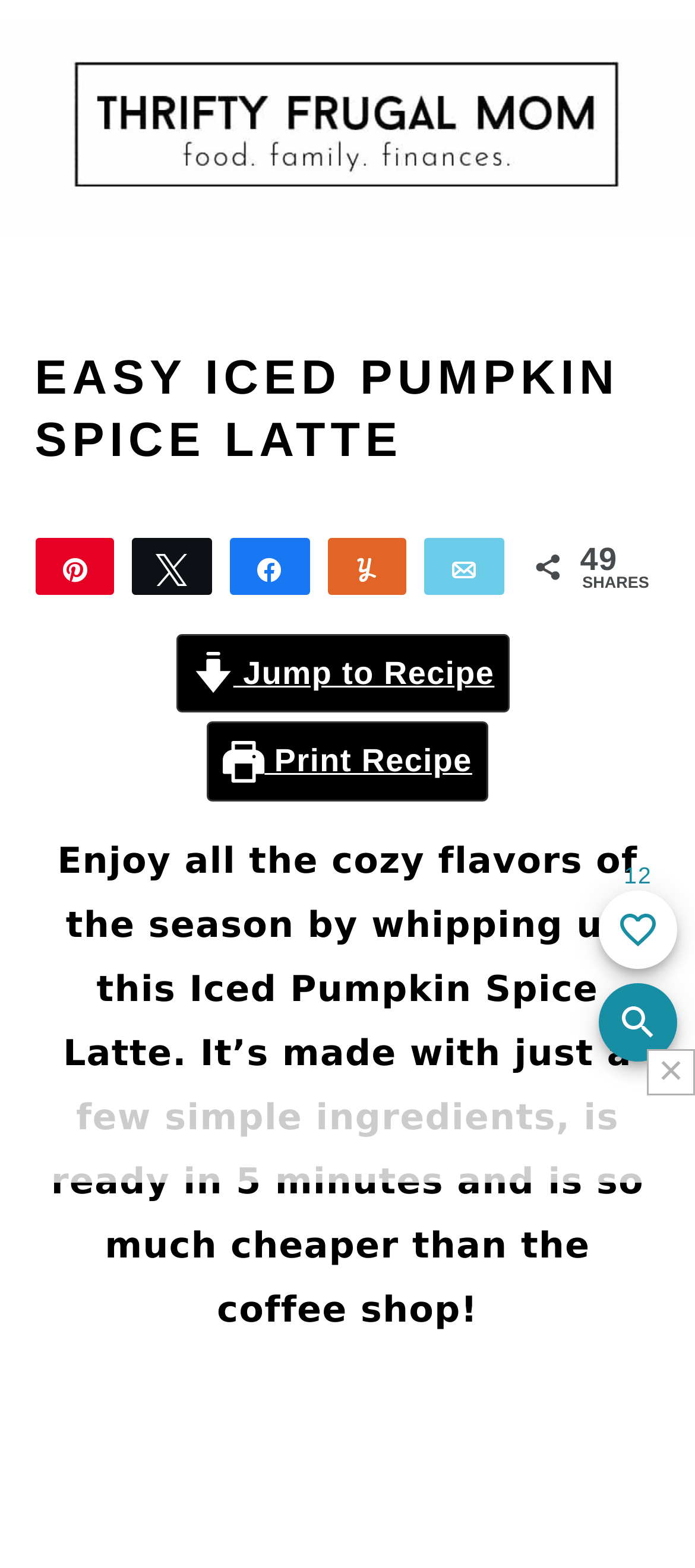How many shares does the recipe have?
Examine the image closely and answer the question with as much detail as possible.

I found the answer by looking at the social media sharing buttons, where I saw a static text '49' next to the 'SHARES' label, indicating that the recipe has been shared 49 times.